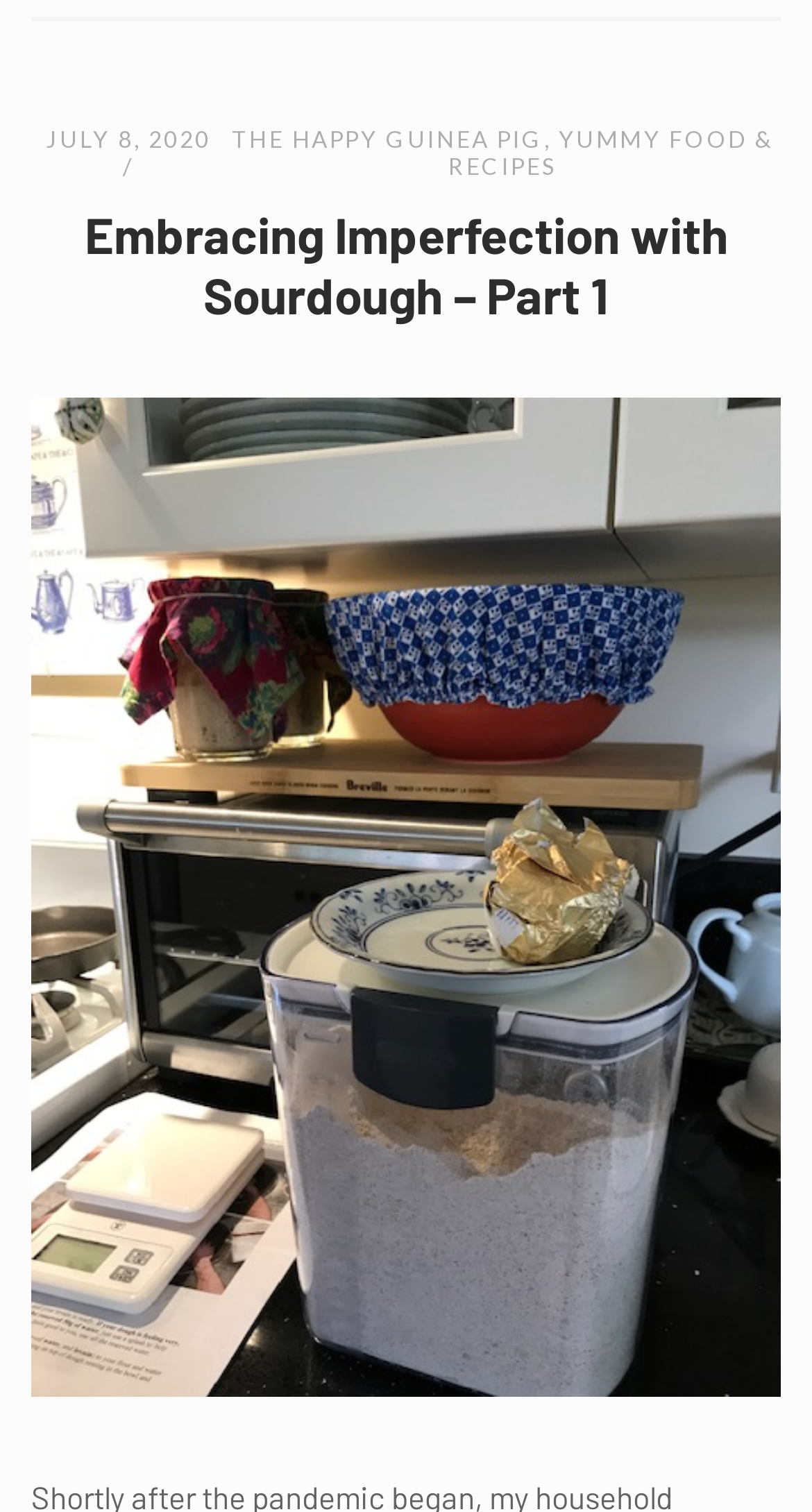Provide the bounding box coordinates of the HTML element this sentence describes: "The Happy Guinea Pig". The bounding box coordinates consist of four float numbers between 0 and 1, i.e., [left, top, right, bottom].

[0.285, 0.082, 0.67, 0.1]